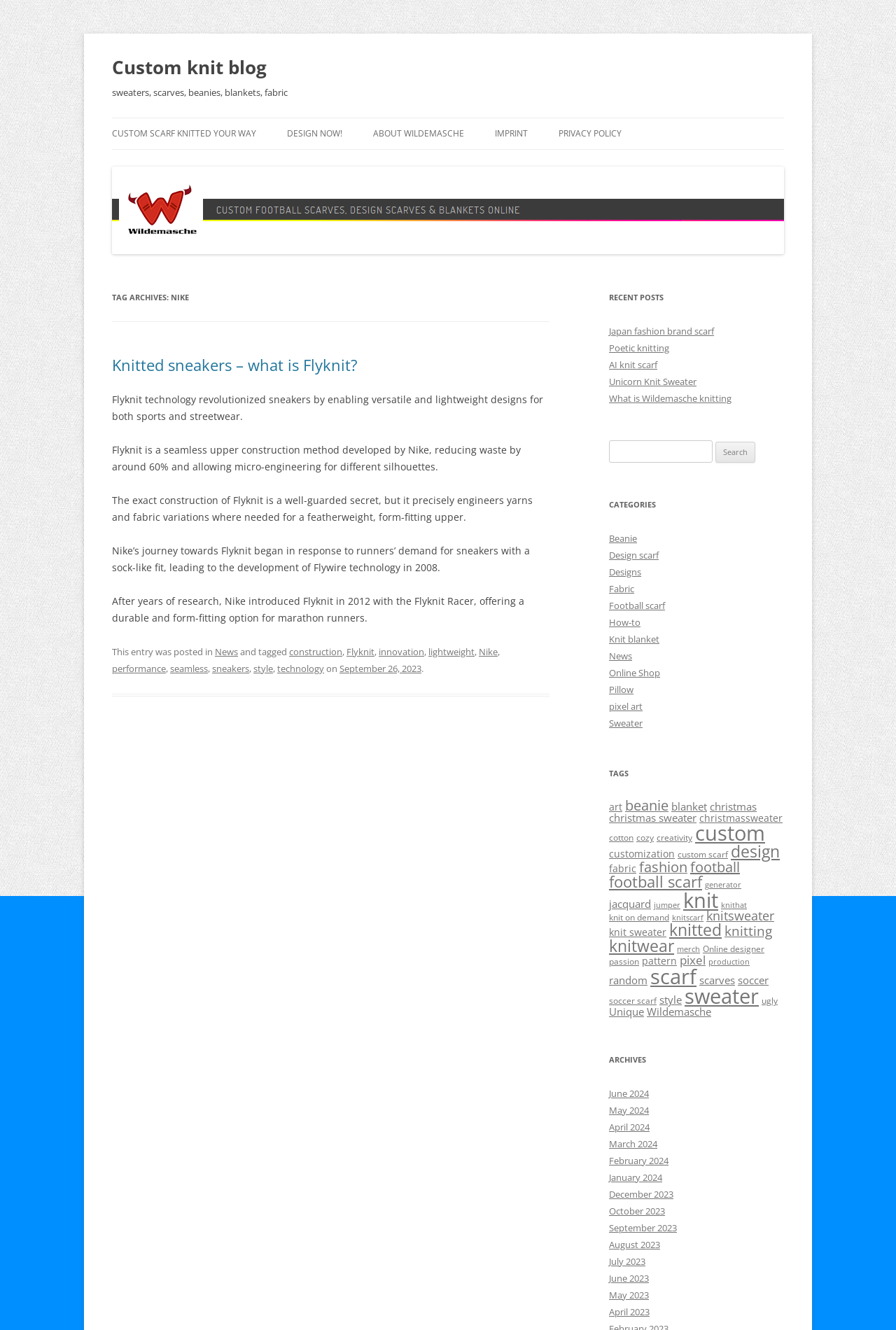Determine the main headline of the webpage and provide its text.

Custom knit blog